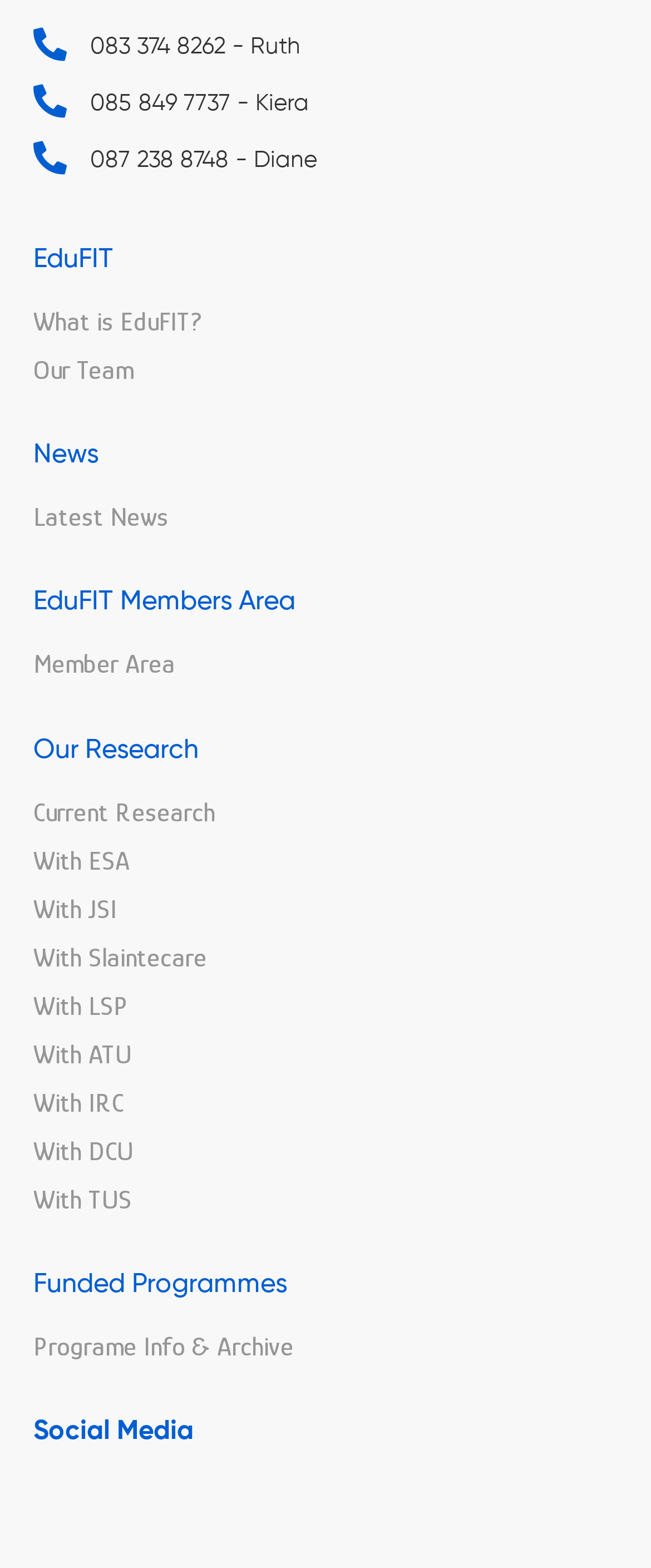Provide the bounding box coordinates of the area you need to click to execute the following instruction: "Check the current research".

[0.051, 0.509, 0.949, 0.529]